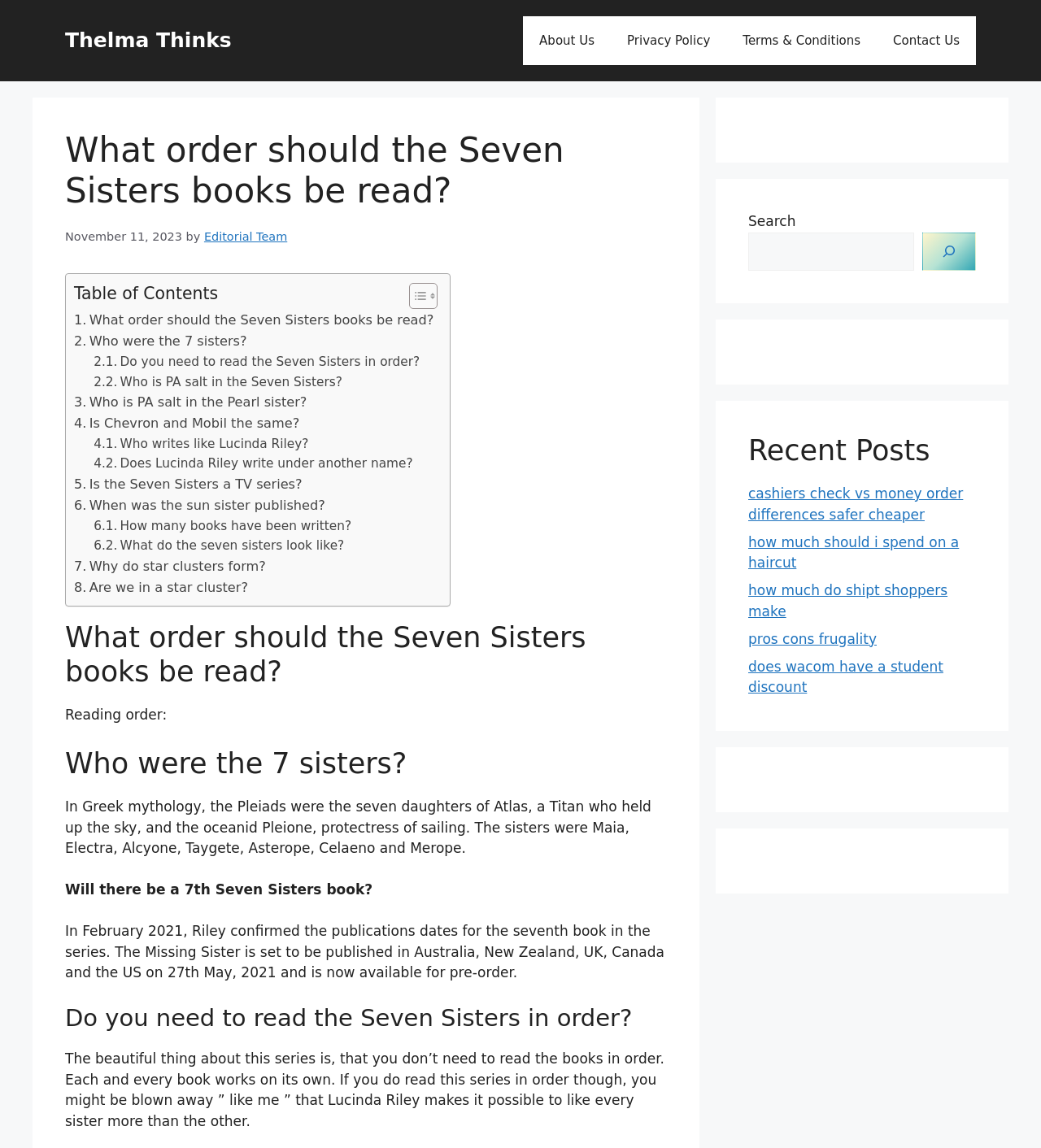How many links are in the navigation menu?
Analyze the image and provide a thorough answer to the question.

I counted the number of link elements within the navigation menu, which are 'About Us', 'Privacy Policy', 'Terms & Conditions', 'Contact Us', and found that there are 5 links in total.